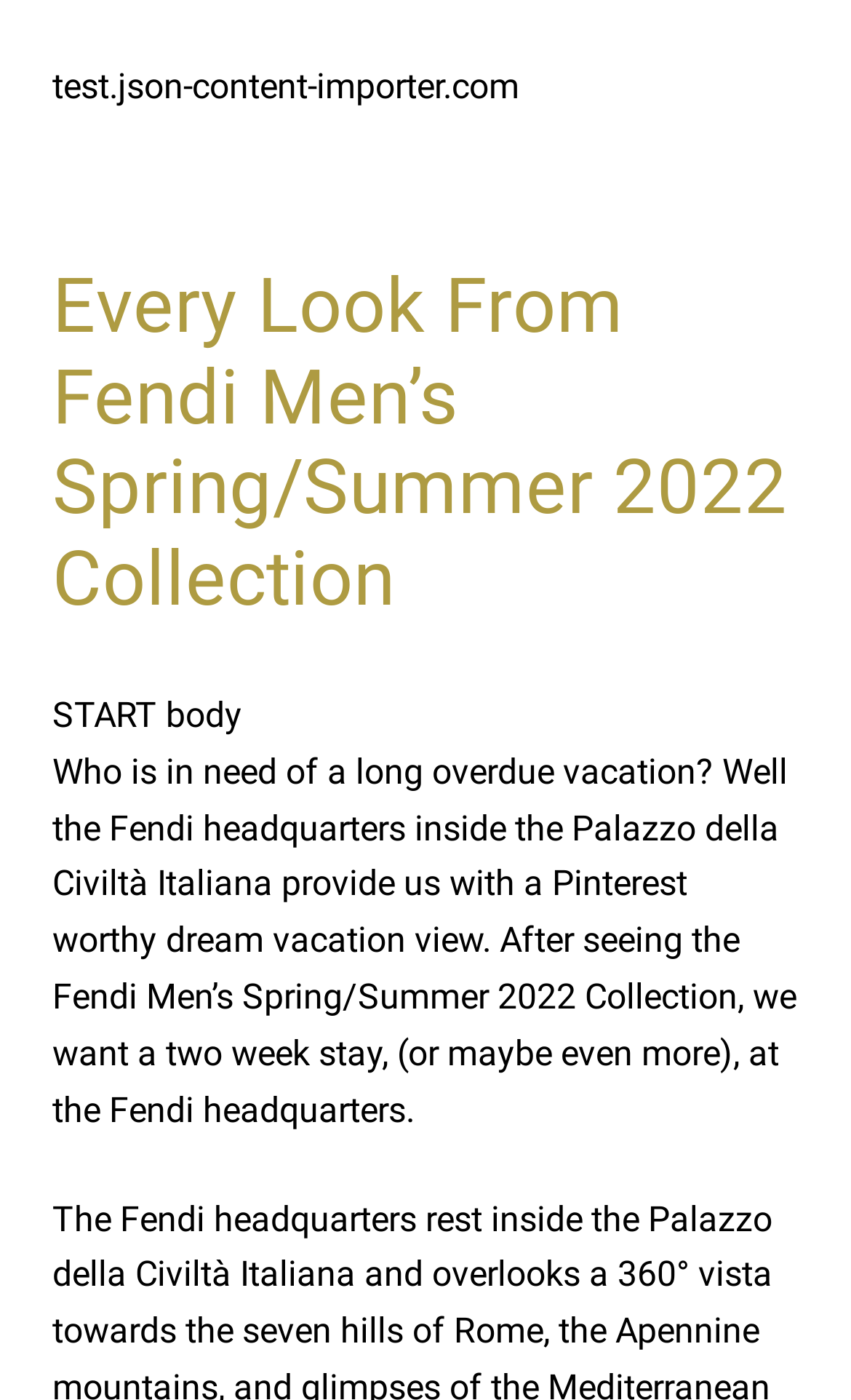Using the provided description test.json-content-importer.com, find the bounding box coordinates for the UI element. Provide the coordinates in (top-left x, top-left y, bottom-right x, bottom-right y) format, ensuring all values are between 0 and 1.

[0.062, 0.046, 0.61, 0.076]